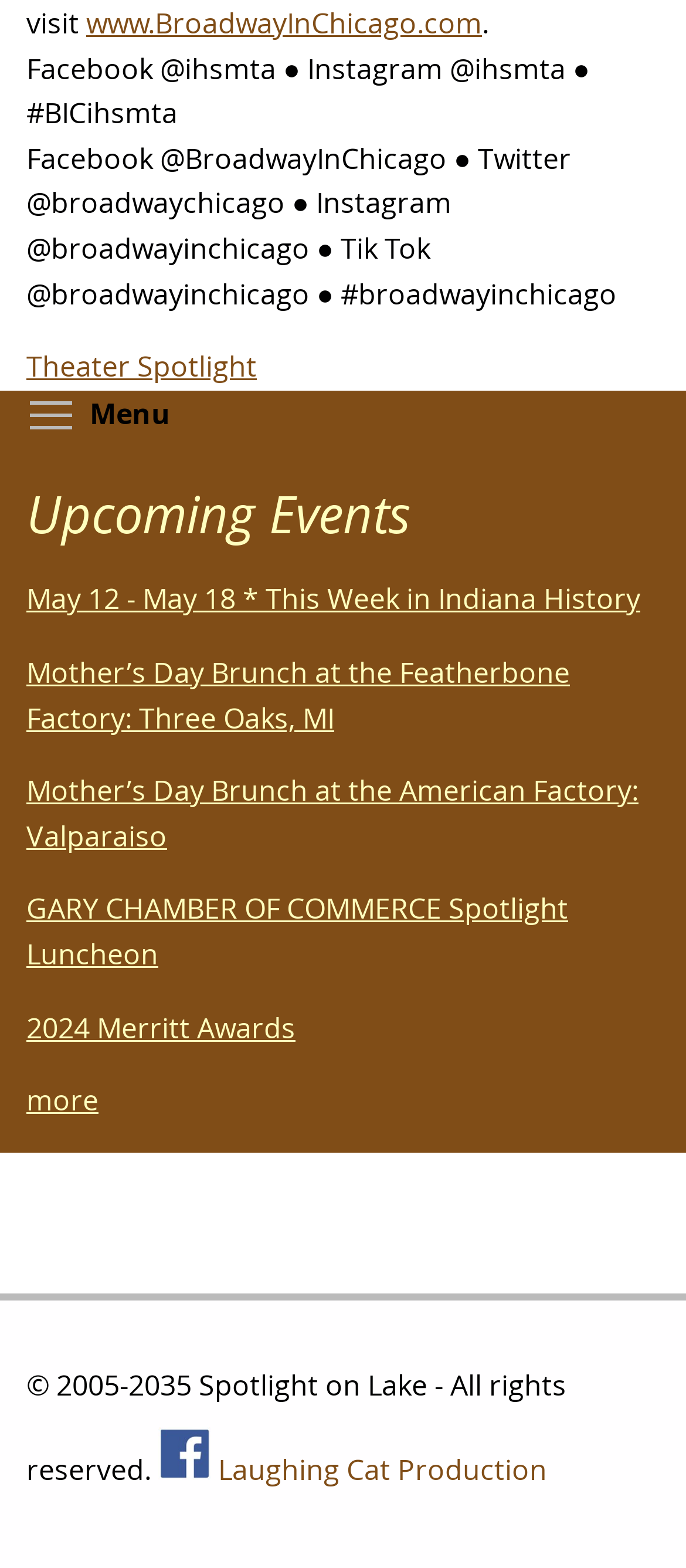How many links are in the 'Upcoming Events' section?
Provide a thorough and detailed answer to the question.

I counted the links in the 'Upcoming Events' section, which are 'May 12 - May 18 * This Week in Indiana History', 'Mother’s Day Brunch at the Featherbone Factory: Three Oaks, MI', 'Mother’s Day Brunch at the American Factory: Valparaiso', 'GARY CHAMBER OF COMMERCE Spotlight Luncheon', '2024 Merritt Awards', and 'more'. There are 6 links in total.